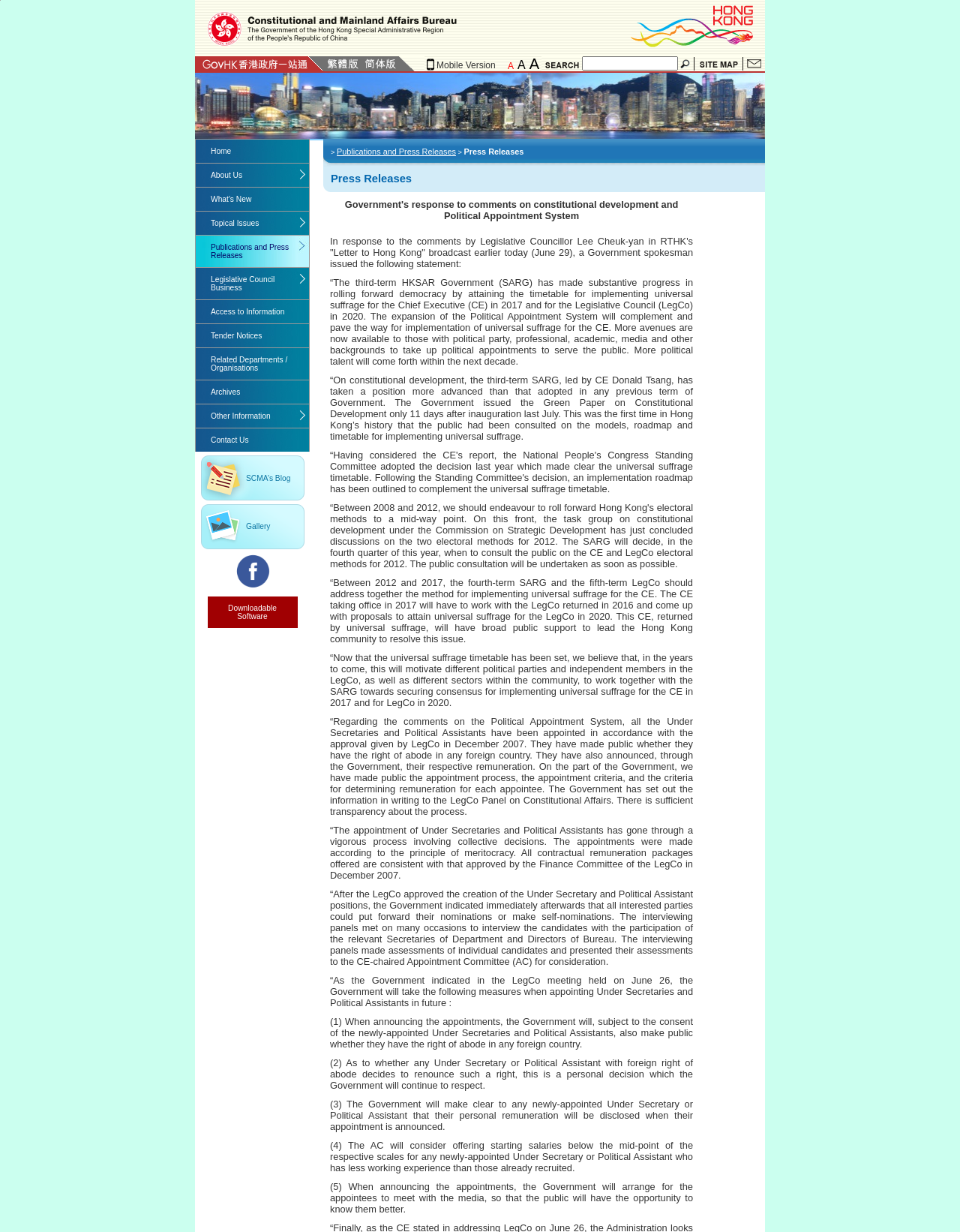Use a single word or phrase to answer the question: What is the name of the government bureau?

Constitutional and Mainland Affairs Bureau